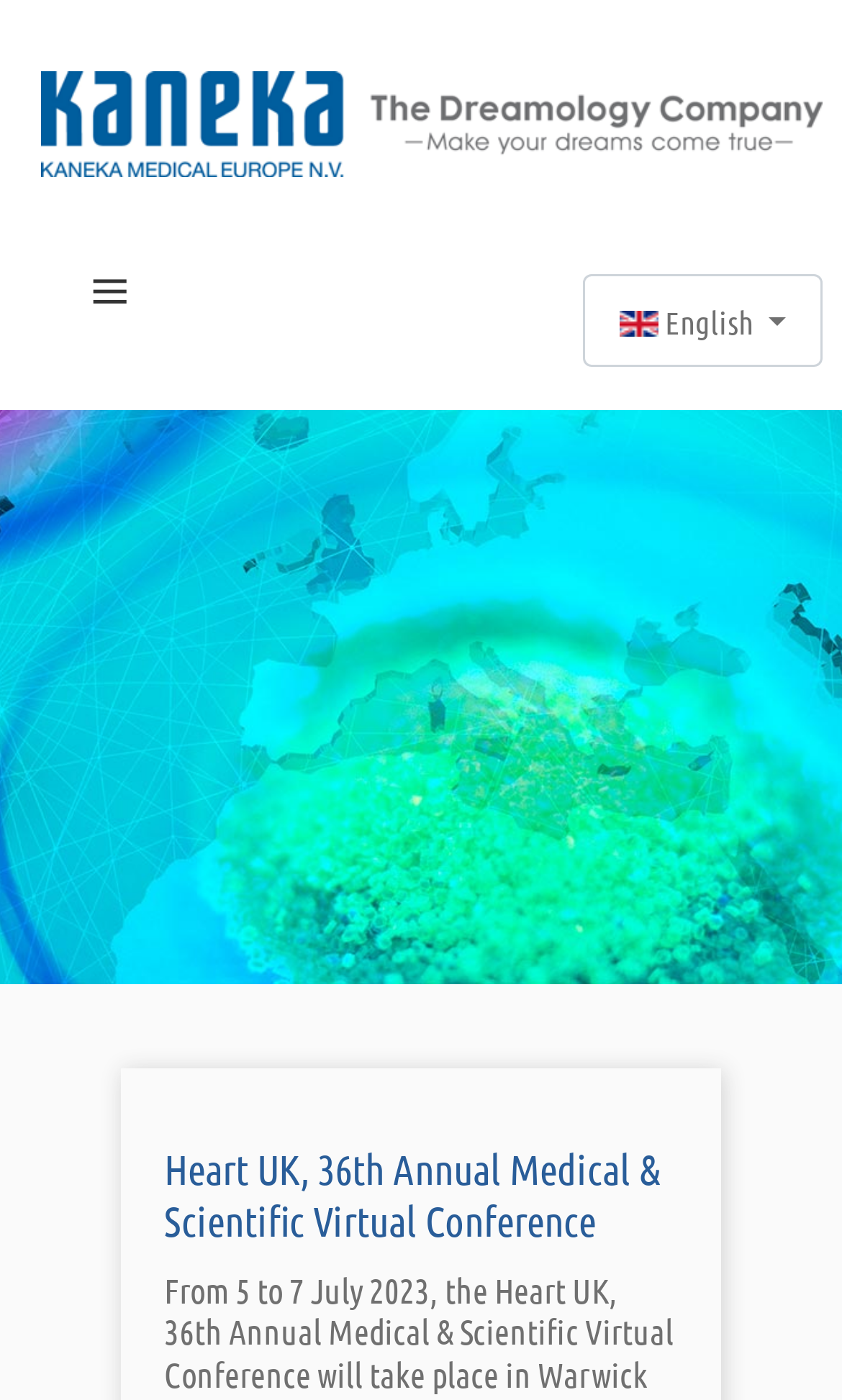Identify the bounding box of the UI element described as follows: "Slide 1Slide 1Slide 1". Provide the coordinates as four float numbers in the range of 0 to 1 [left, top, right, bottom].

[0.0, 0.293, 1.0, 0.703]